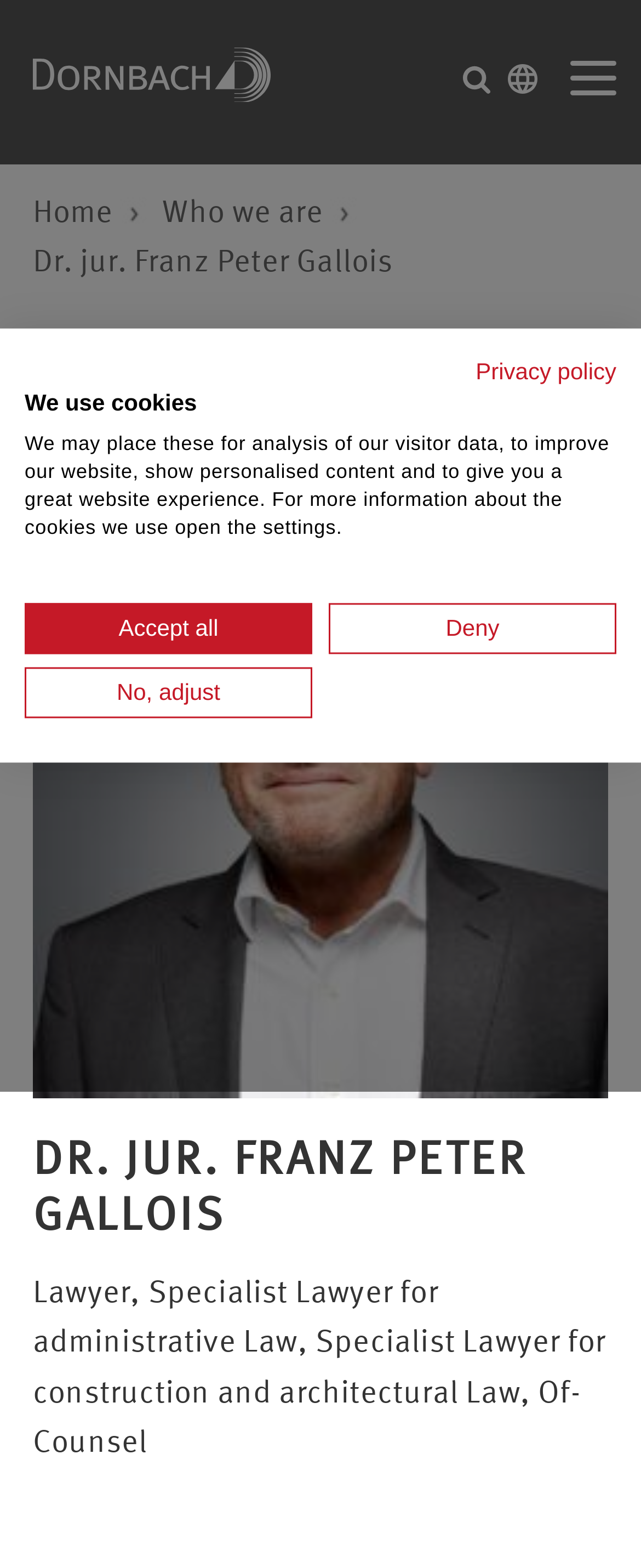Please specify the bounding box coordinates in the format (top-left x, top-left y, bottom-right x, bottom-right y), with values ranging from 0 to 1. Identify the bounding box for the UI component described as follows: name="search" placeholder="Search..."

[0.356, 0.088, 0.741, 0.12]